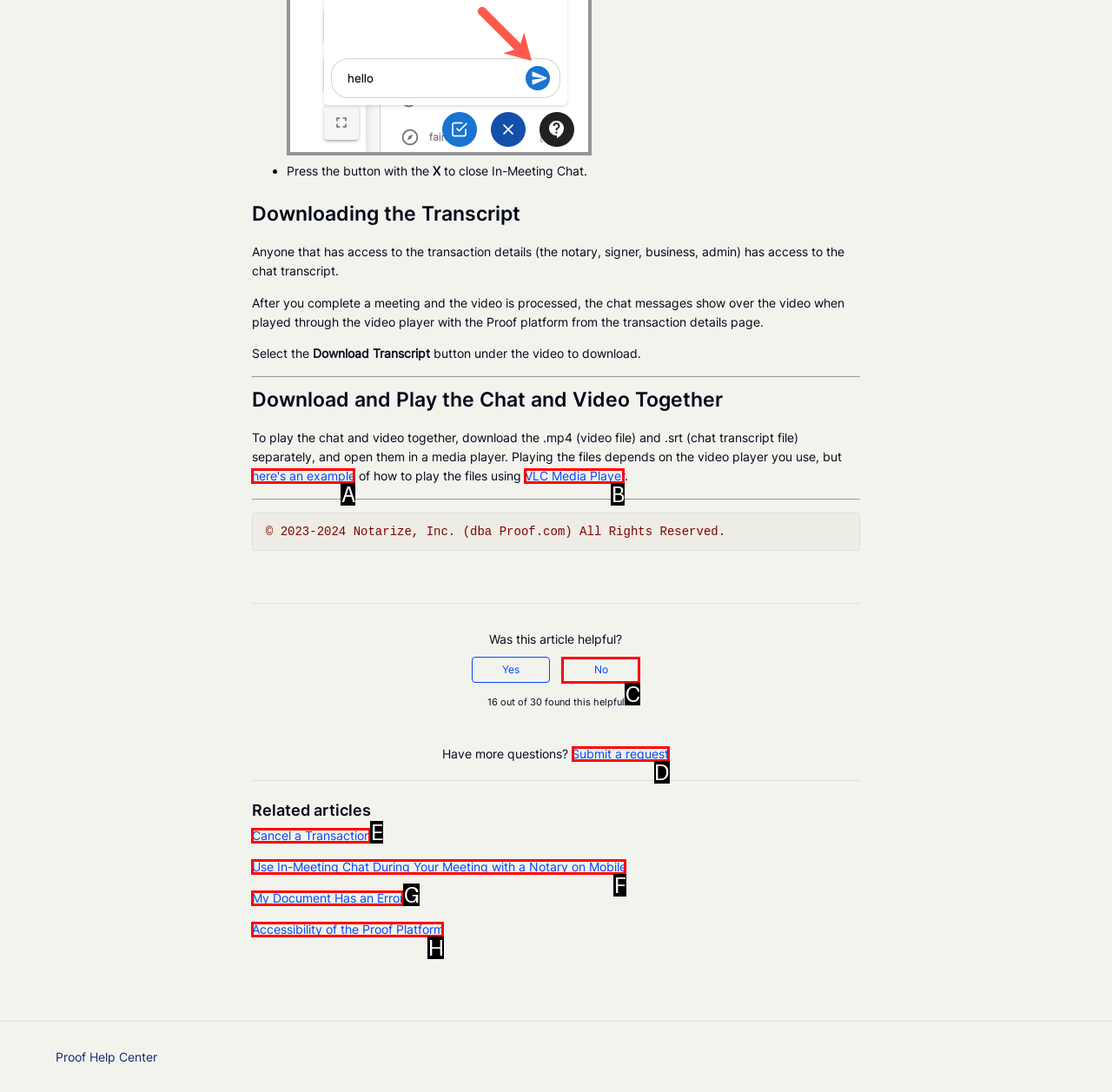Looking at the description: My Document Has an Error, identify which option is the best match and respond directly with the letter of that option.

G